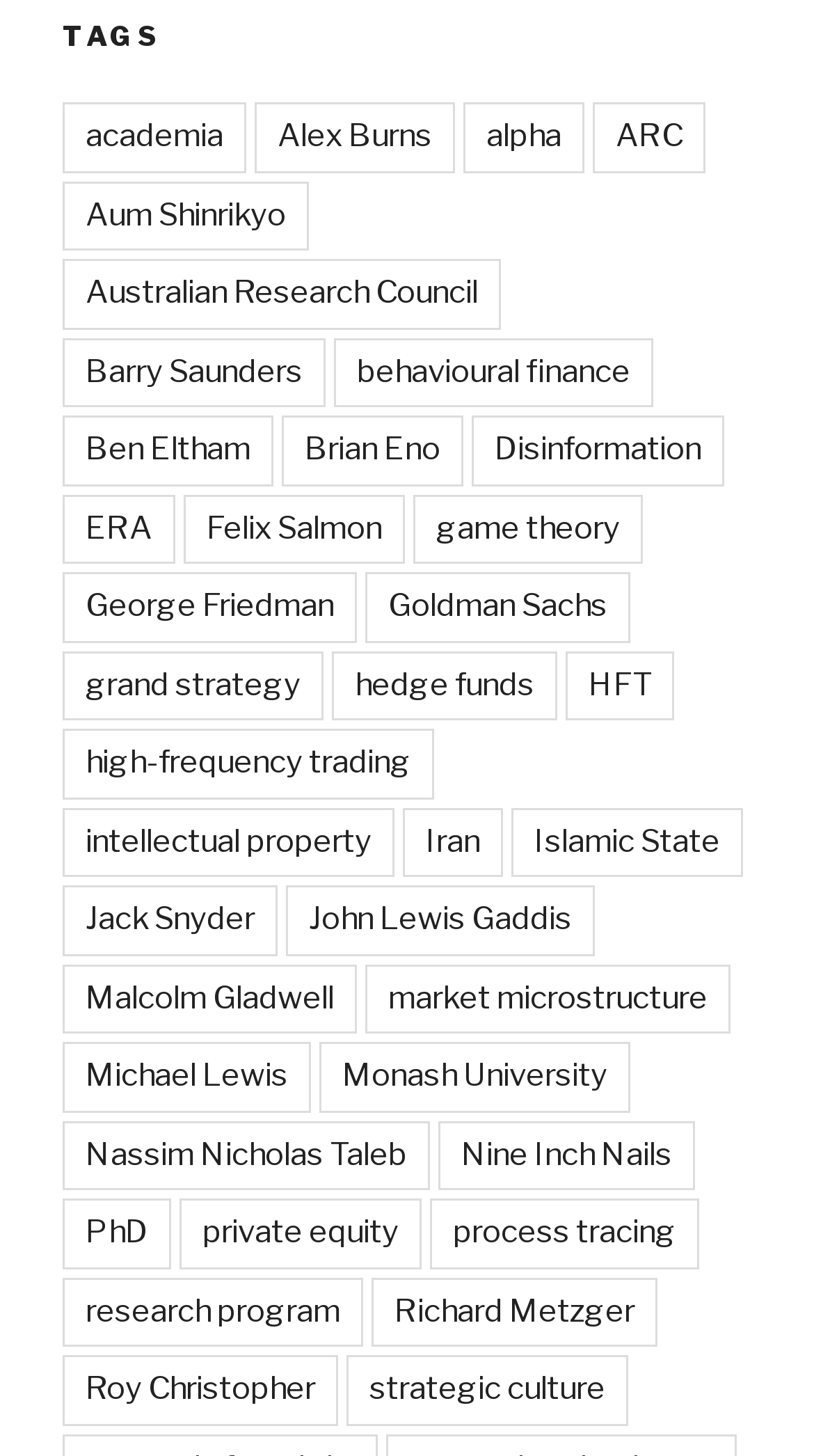Identify the bounding box coordinates of the section that should be clicked to achieve the task described: "click on the link to academia".

[0.077, 0.071, 0.303, 0.119]